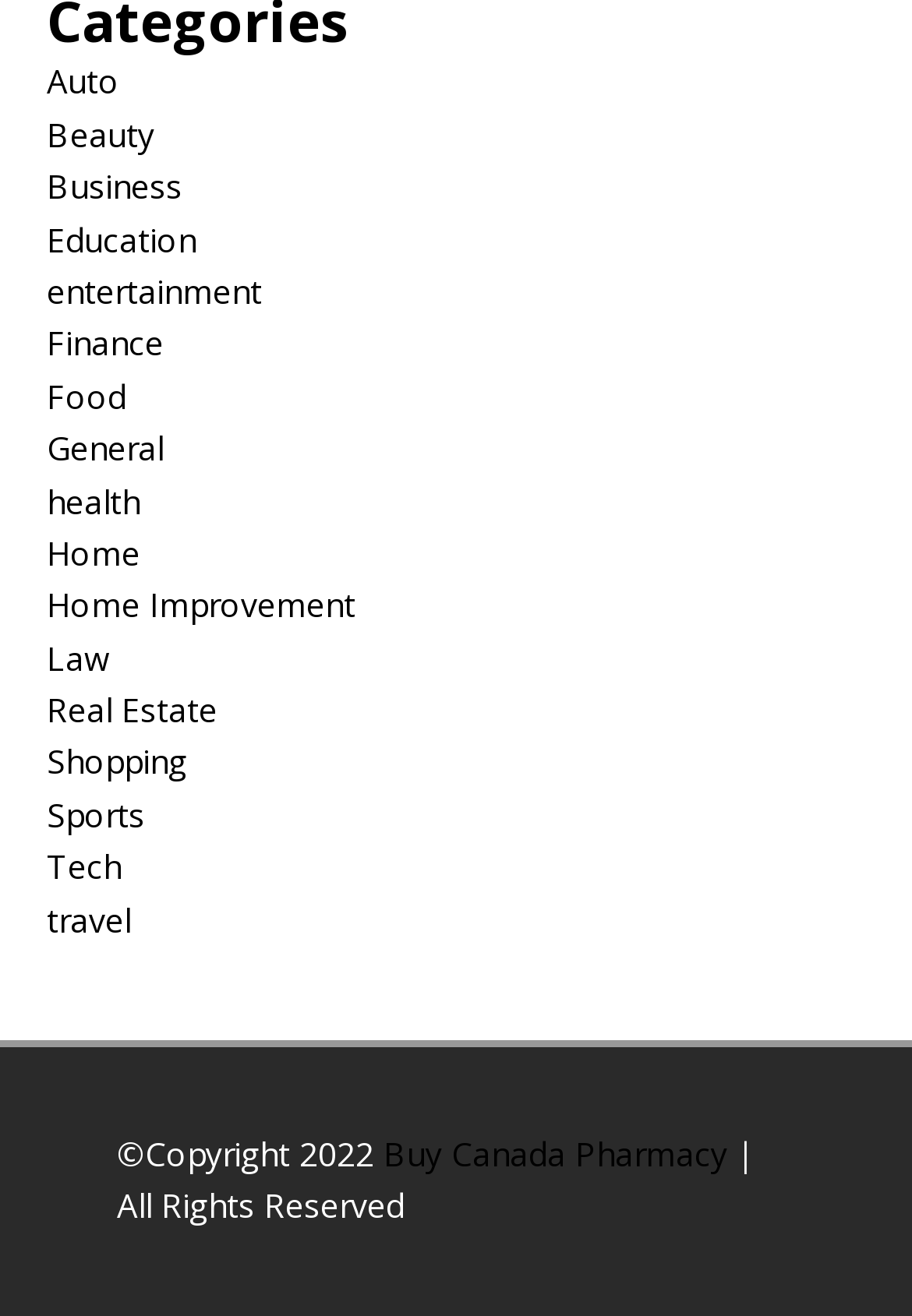Please identify the bounding box coordinates for the region that you need to click to follow this instruction: "Click on Auto".

[0.051, 0.045, 0.131, 0.079]